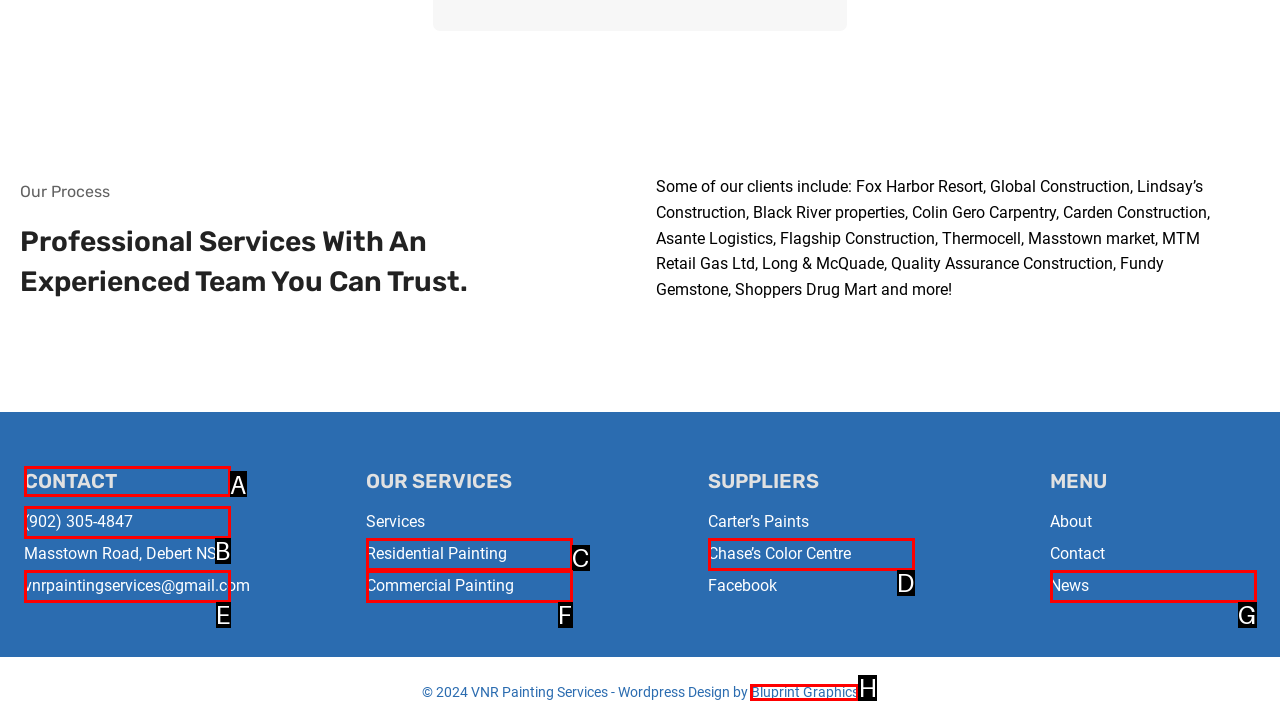For the instruction: Click 'CONTACT', determine the appropriate UI element to click from the given options. Respond with the letter corresponding to the correct choice.

A